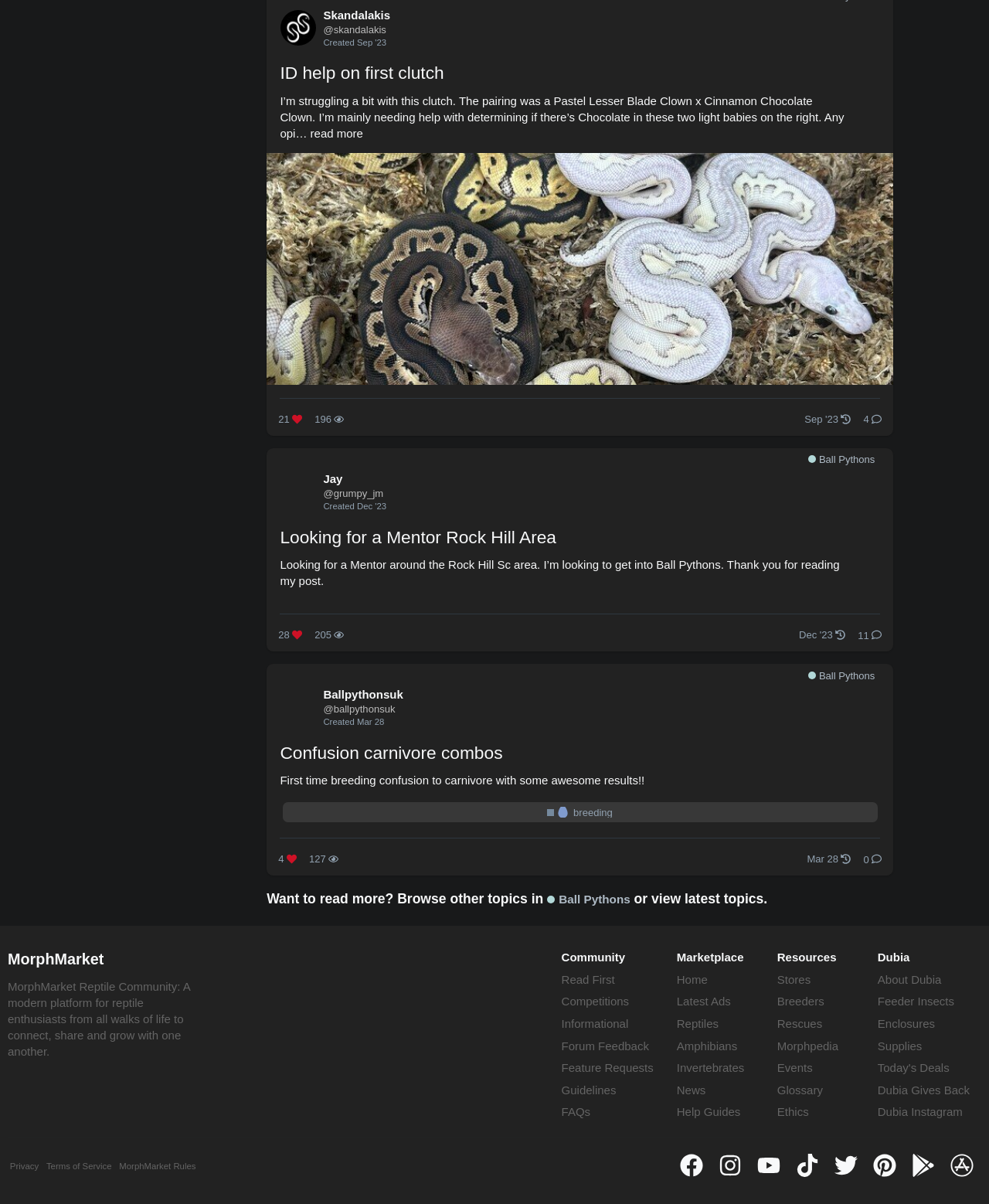Find the bounding box coordinates for the element that must be clicked to complete the instruction: "View topic 'ID help on first clutch'". The coordinates should be four float numbers between 0 and 1, indicated as [left, top, right, bottom].

[0.283, 0.048, 0.449, 0.072]